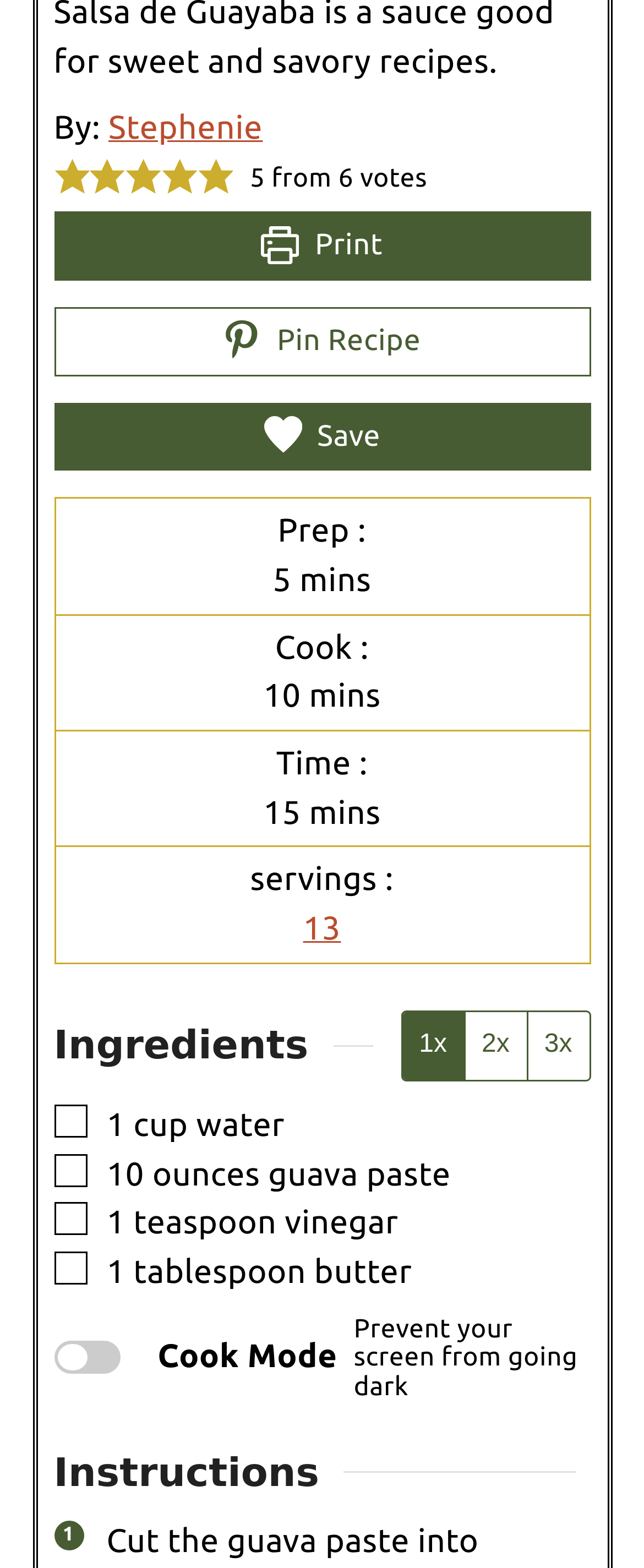Provide your answer in one word or a succinct phrase for the question: 
What is the default number of servings for this recipe?

Not specified